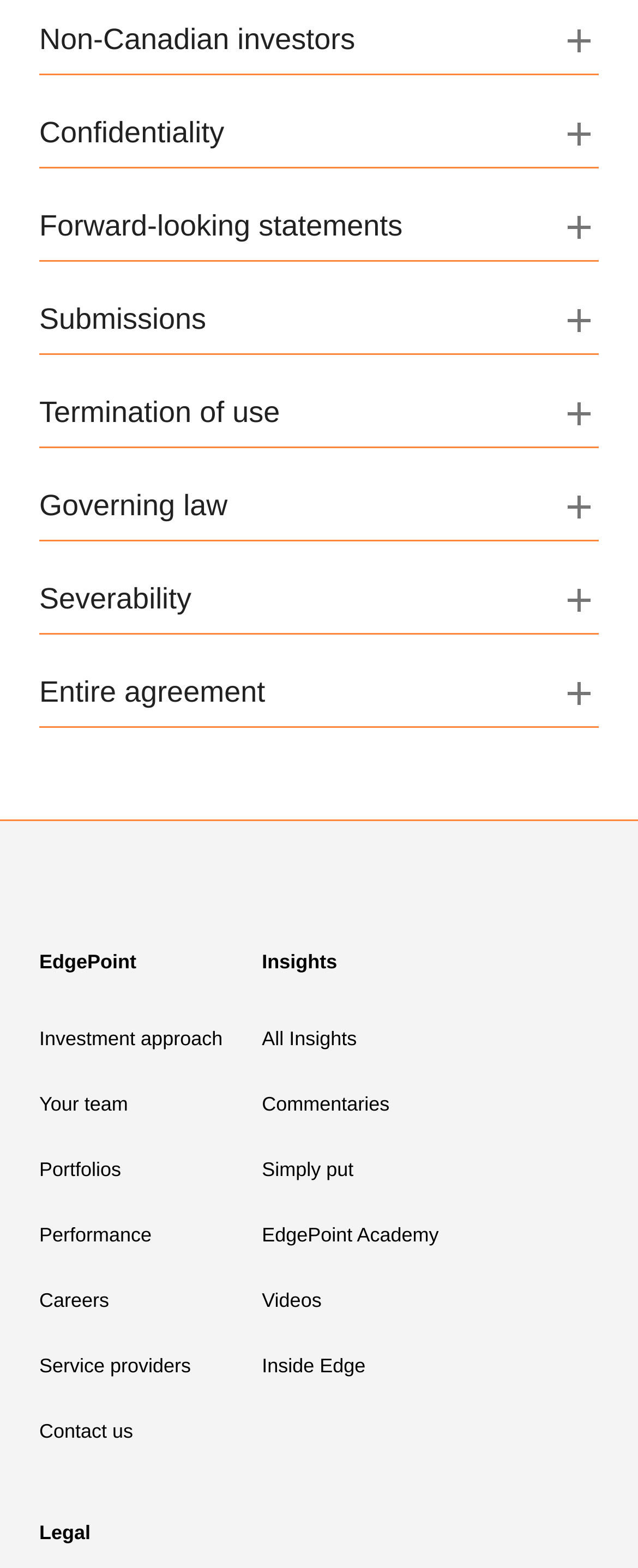Please identify the bounding box coordinates of the area I need to click to accomplish the following instruction: "Contact us".

[0.062, 0.903, 0.209, 0.921]